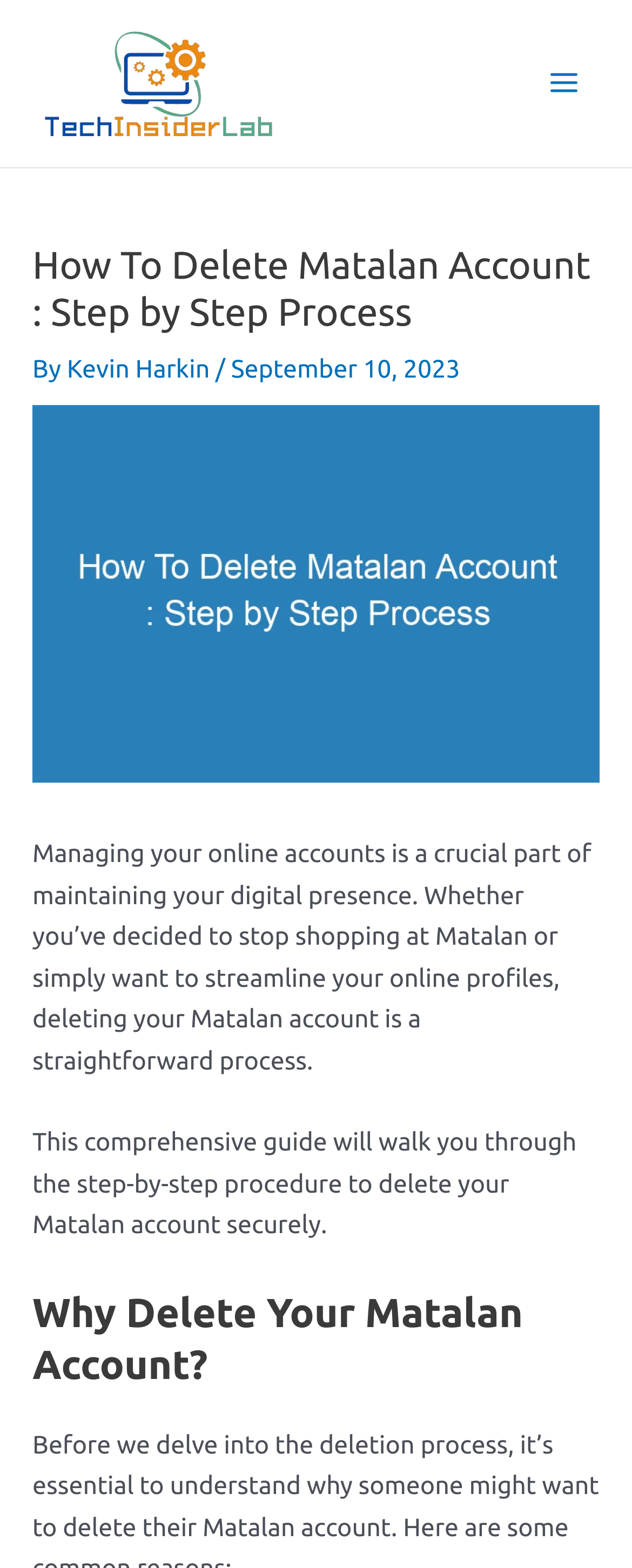Identify and generate the primary title of the webpage.

How To Delete Matalan Account : Step by Step Process